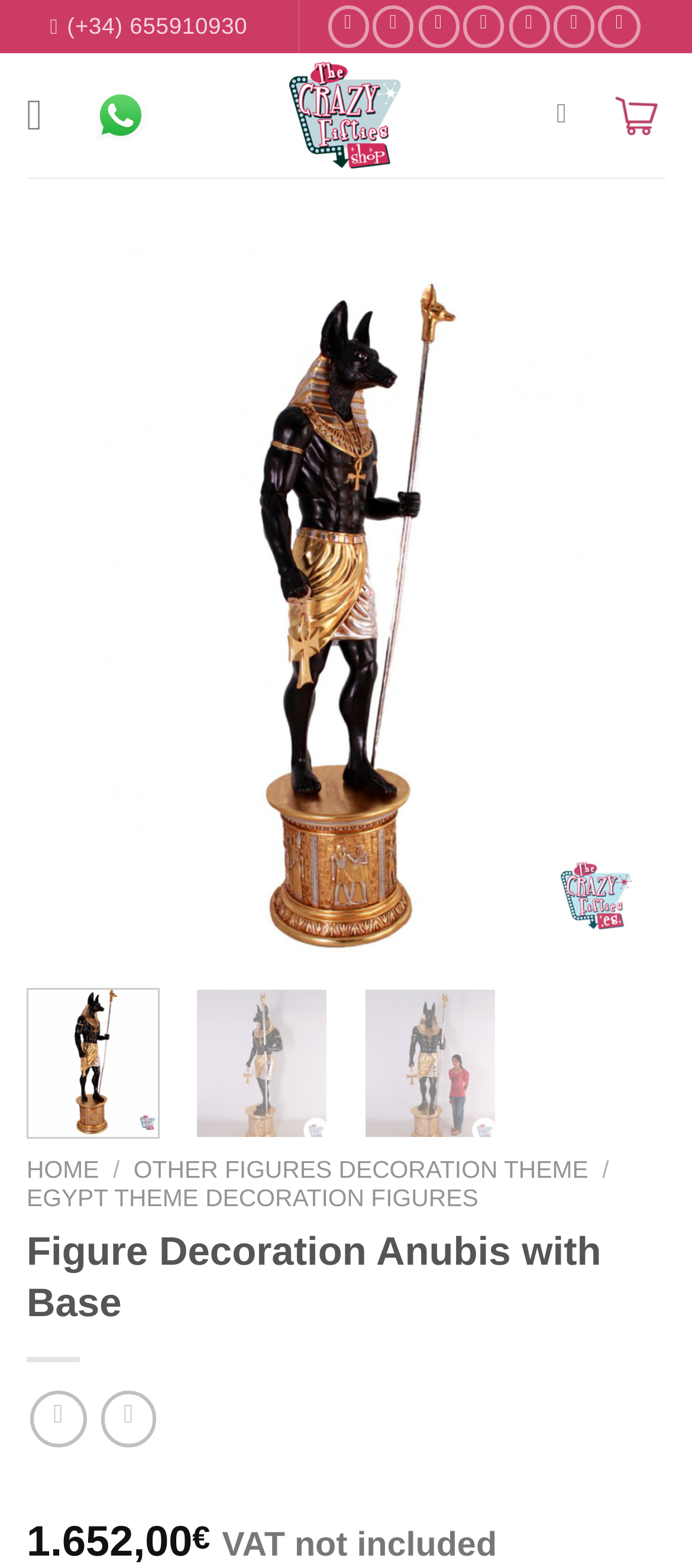Please specify the bounding box coordinates of the element that should be clicked to execute the given instruction: 'Click the phone number link'. Ensure the coordinates are four float numbers between 0 and 1, expressed as [left, top, right, bottom].

[0.072, 0.0, 0.358, 0.034]